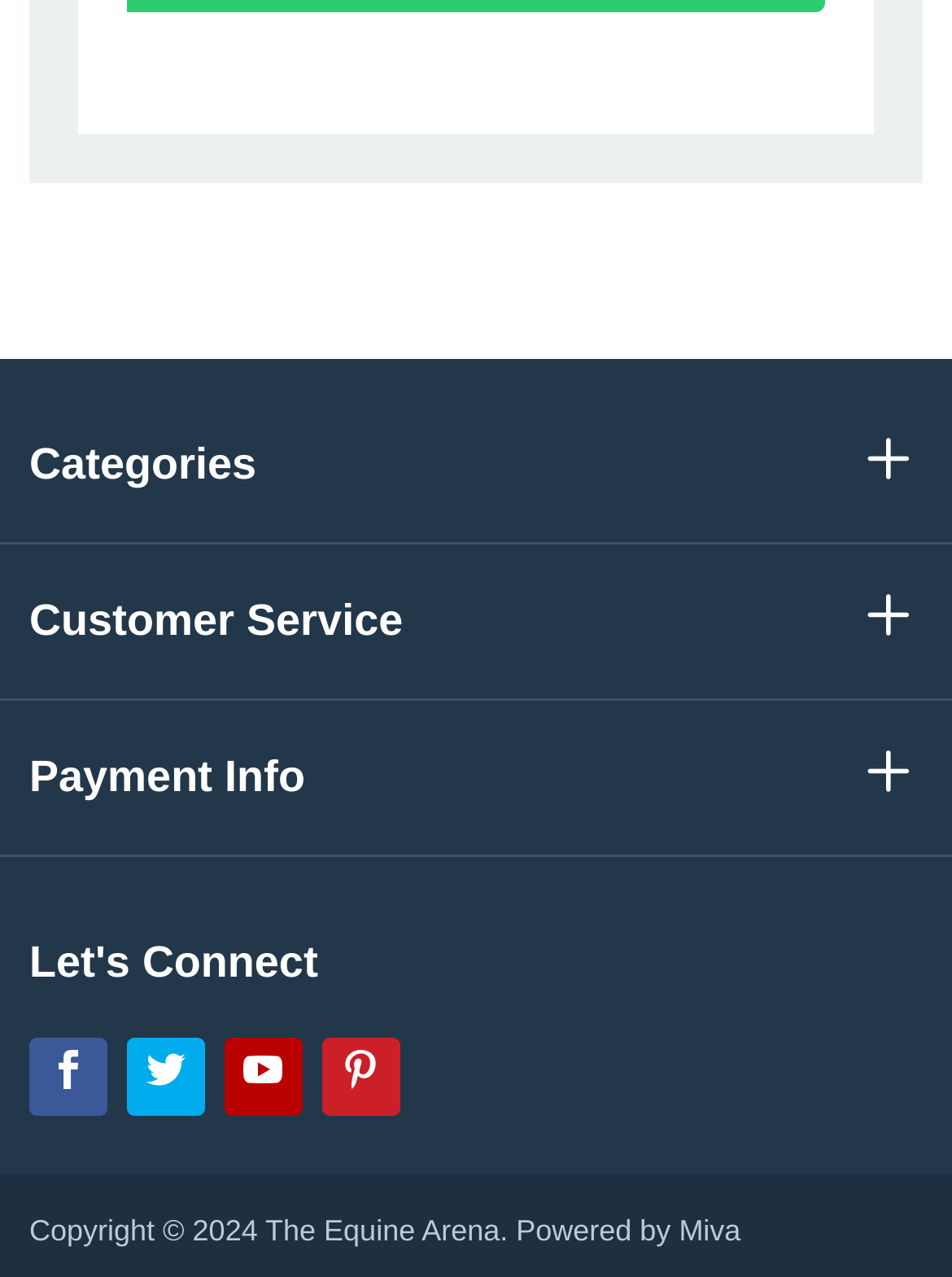Given the following UI element description: "Twitter", find the bounding box coordinates in the webpage screenshot.

[0.133, 0.813, 0.215, 0.875]